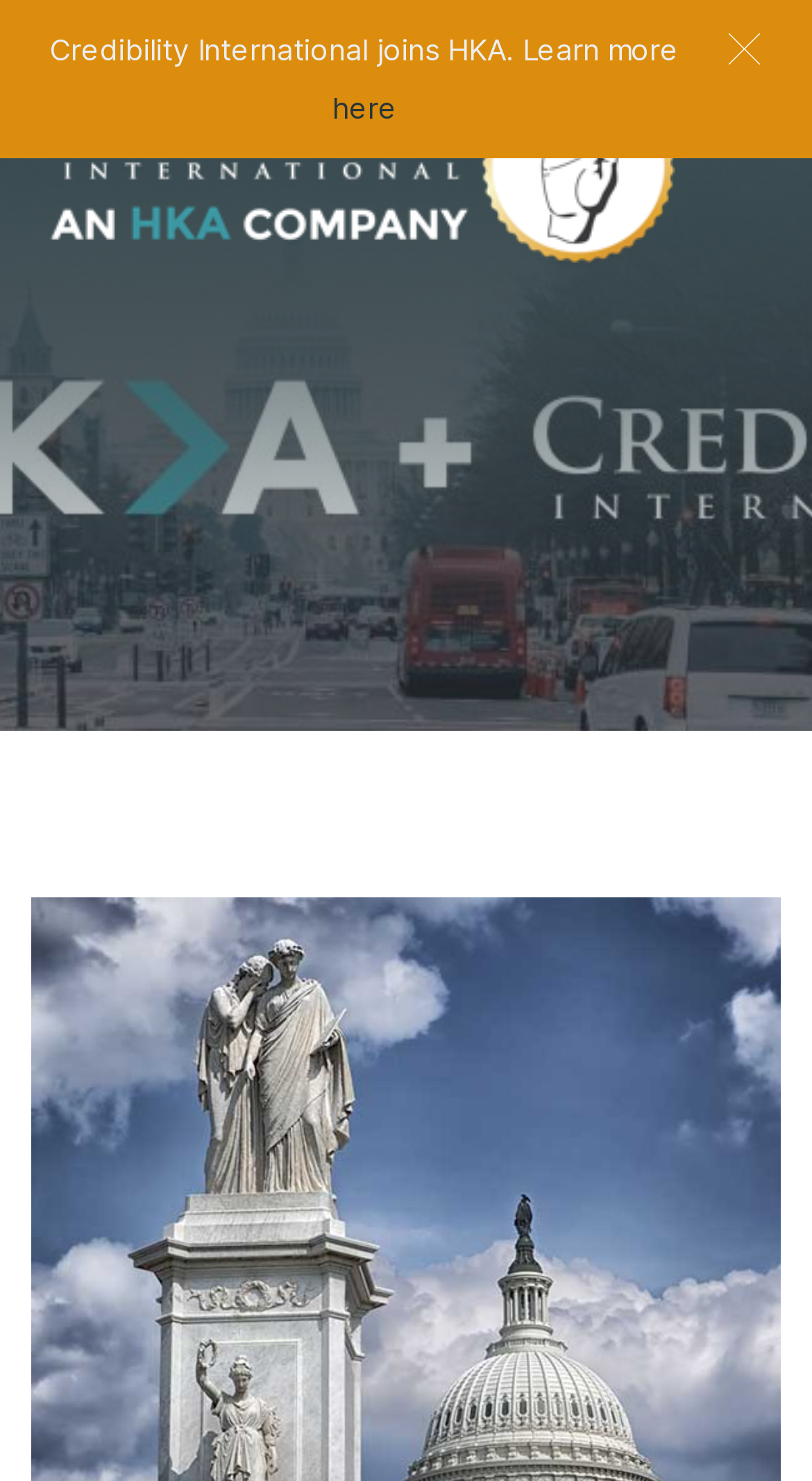Determine the bounding box of the UI element mentioned here: "here". The coordinates must be in the format [left, top, right, bottom] with values ranging from 0 to 1.

[0.409, 0.06, 0.488, 0.084]